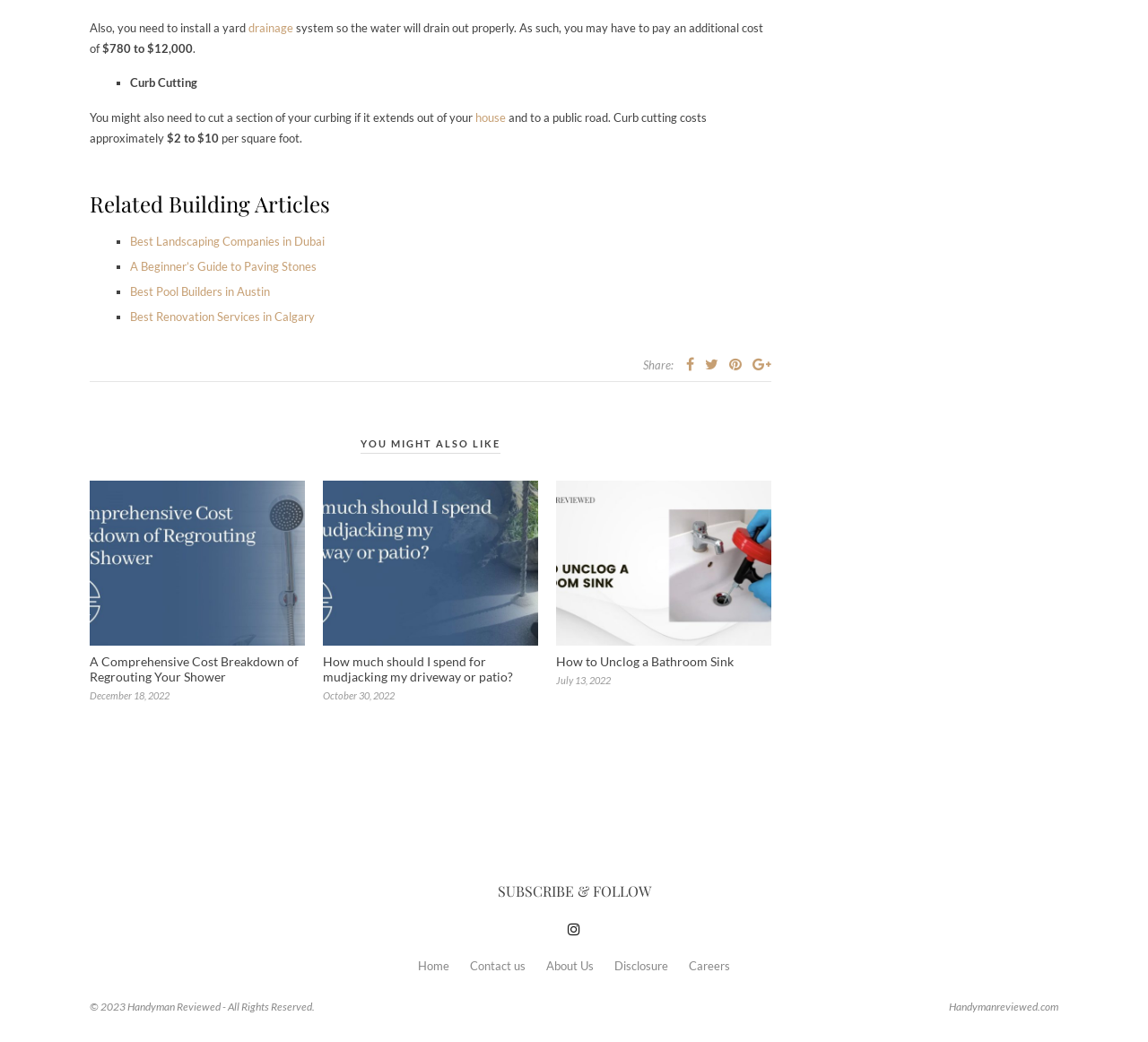Please specify the bounding box coordinates of the clickable region necessary for completing the following instruction: "Click on the link to learn about drainage". The coordinates must consist of four float numbers between 0 and 1, i.e., [left, top, right, bottom].

[0.216, 0.02, 0.255, 0.033]